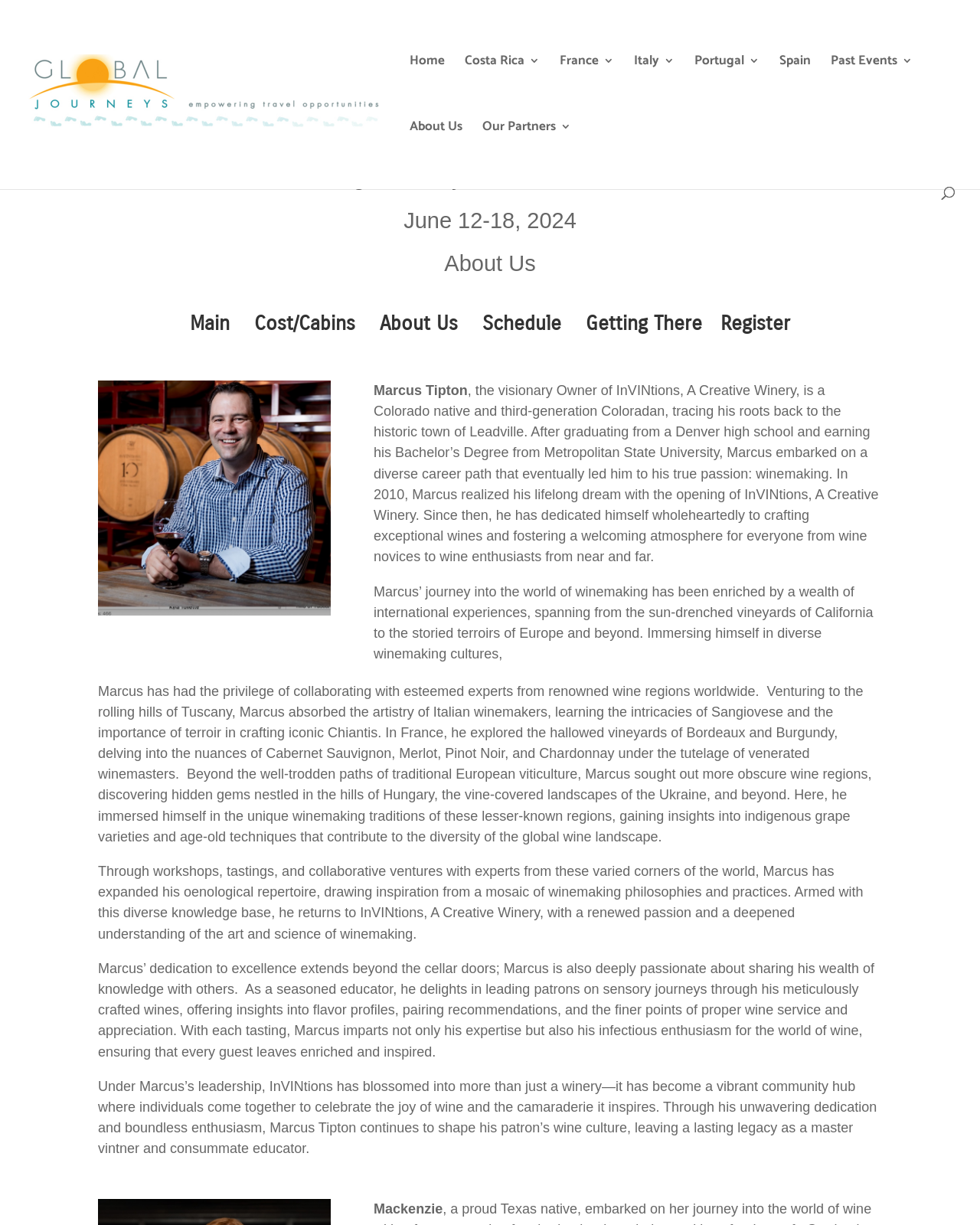Identify the bounding box for the UI element described as: "Spain". The coordinates should be four float numbers between 0 and 1, i.e., [left, top, right, bottom].

[0.795, 0.045, 0.827, 0.099]